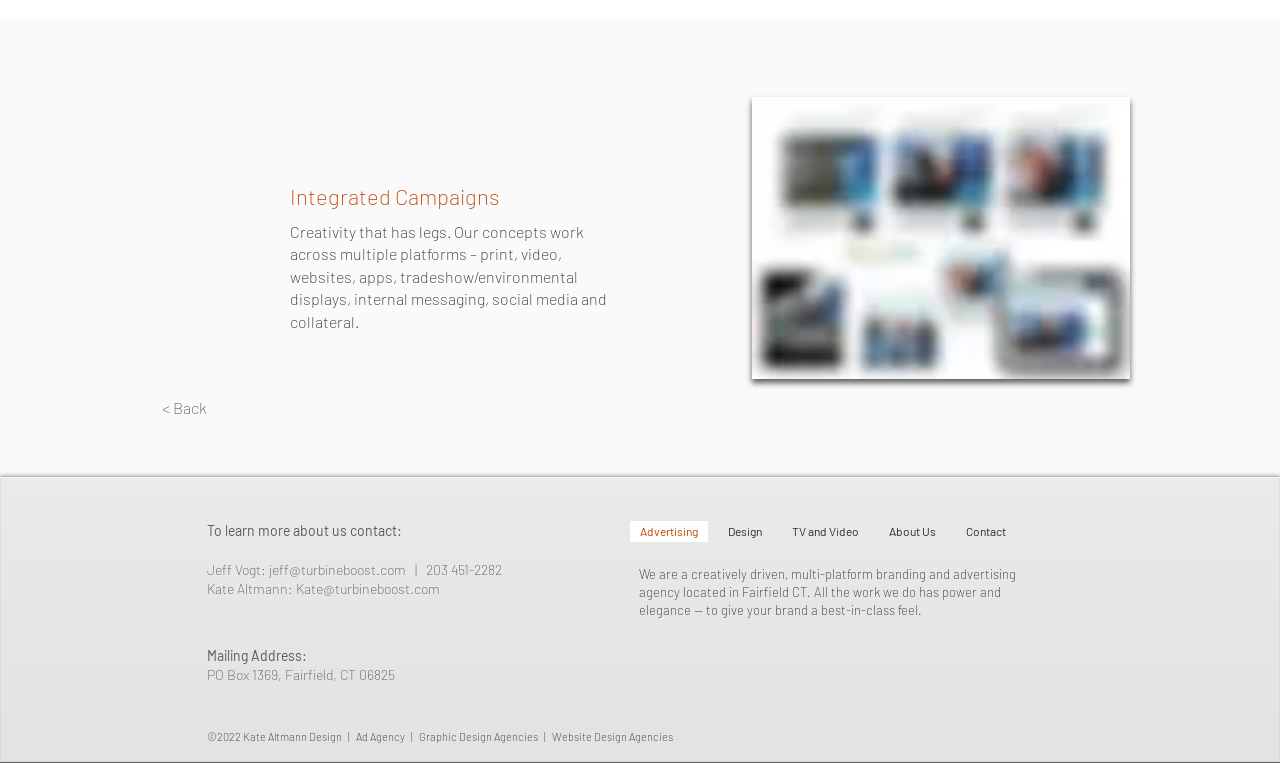Please determine the bounding box coordinates of the element's region to click for the following instruction: "Visit LinkedIn".

[0.499, 0.874, 0.516, 0.901]